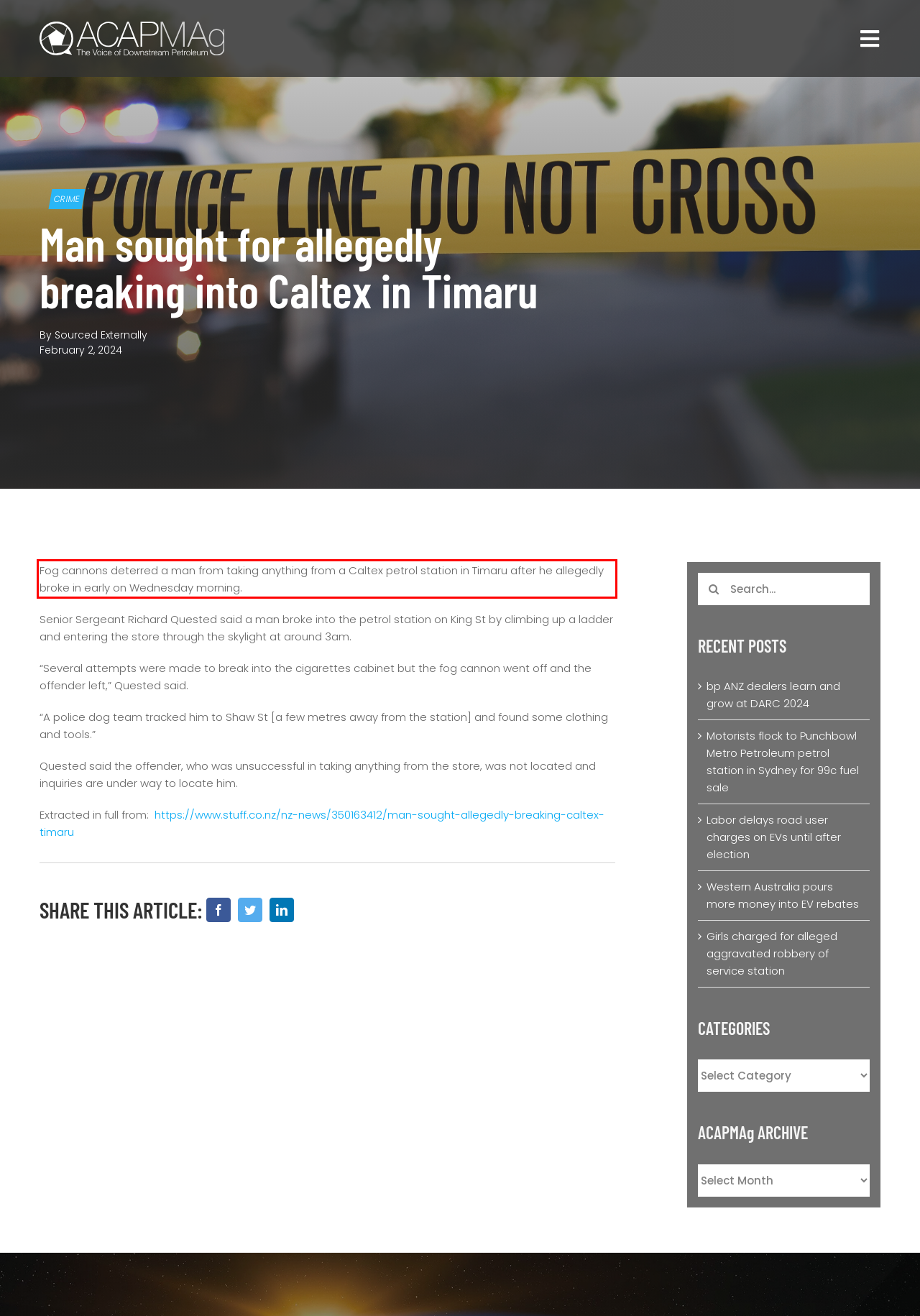The screenshot you have been given contains a UI element surrounded by a red rectangle. Use OCR to read and extract the text inside this red rectangle.

Fog cannons deterred a man from taking anything from a Caltex petrol station in Timaru after he allegedly broke in early on Wednesday morning.